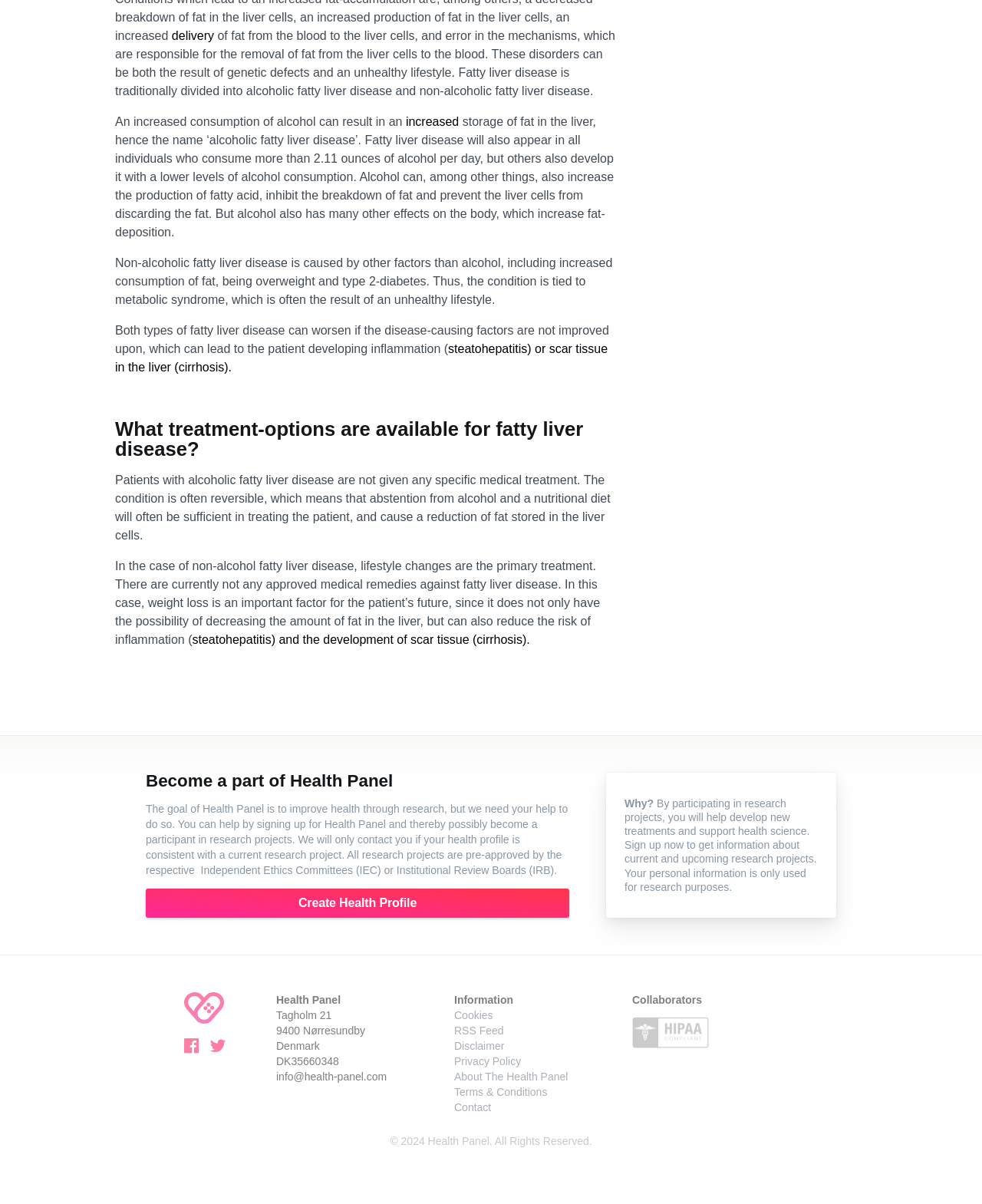Please identify the bounding box coordinates of the element's region that needs to be clicked to fulfill the following instruction: "Contact Health Panel". The bounding box coordinates should consist of four float numbers between 0 and 1, i.e., [left, top, right, bottom].

[0.462, 0.914, 0.5, 0.925]